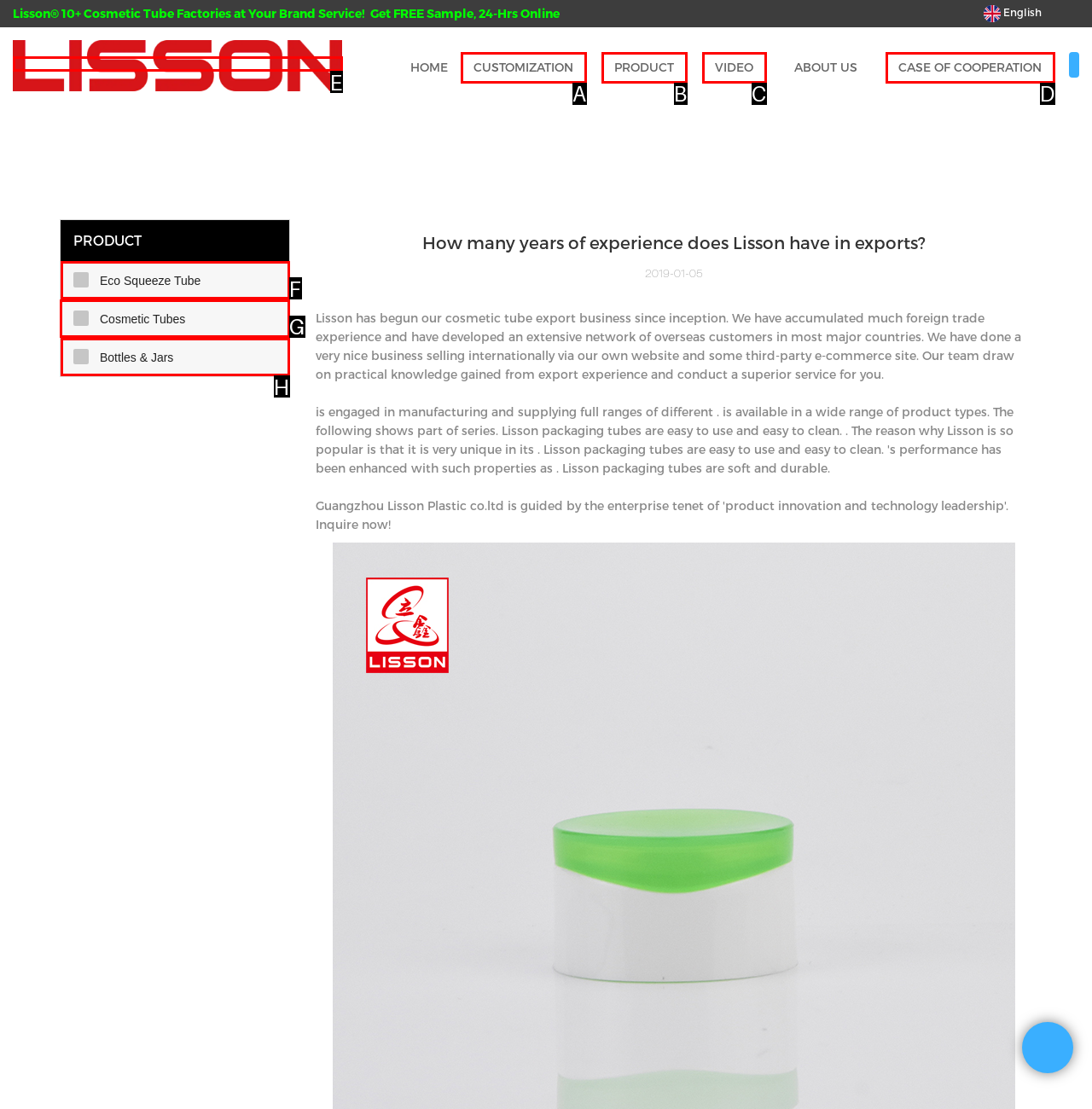Select the letter of the UI element that matches this task: View Cosmetic Tubes
Provide the answer as the letter of the correct choice.

G